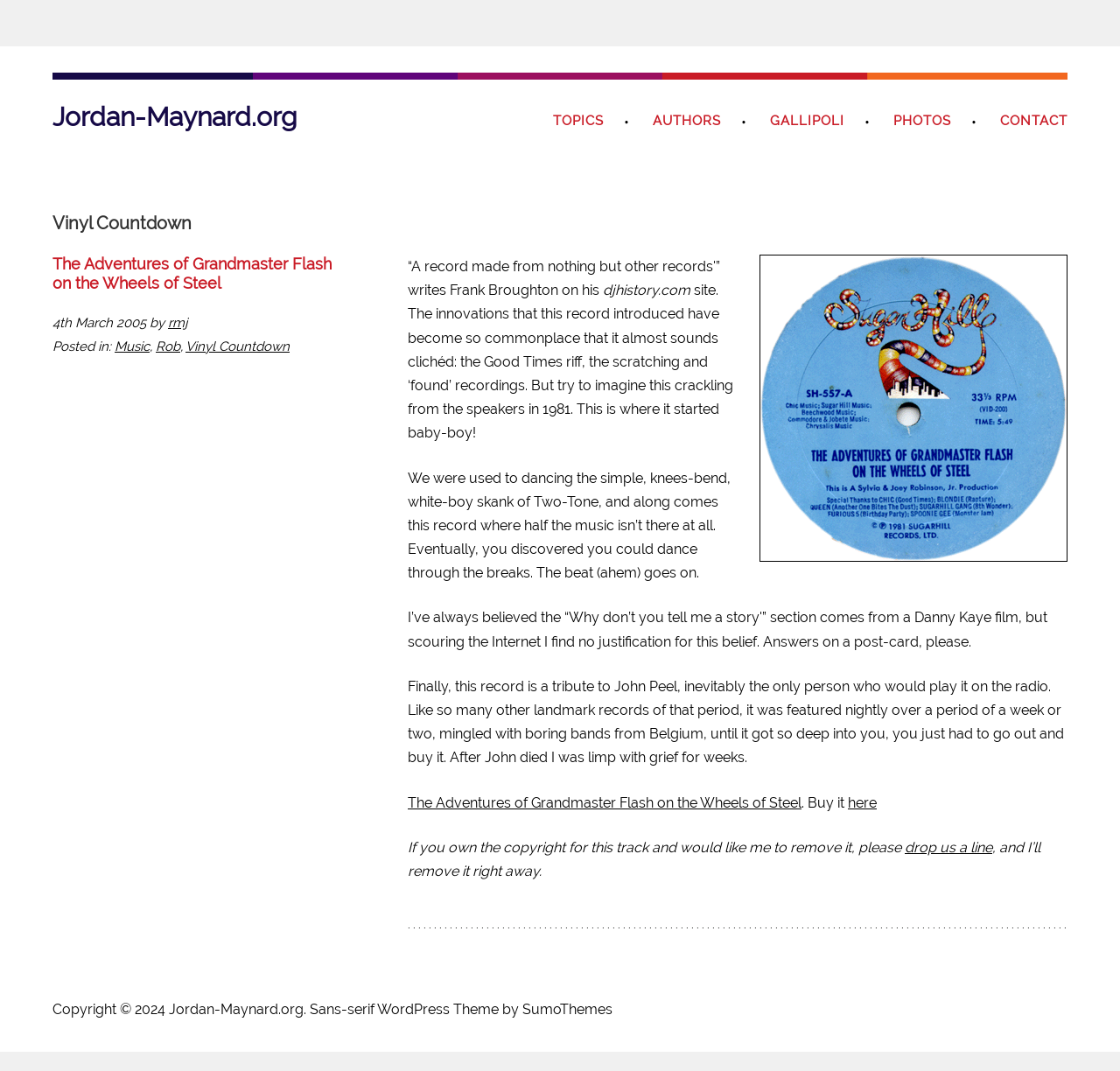Respond to the following question using a concise word or phrase: 
What is the name of the website?

Jordan-Maynard.org